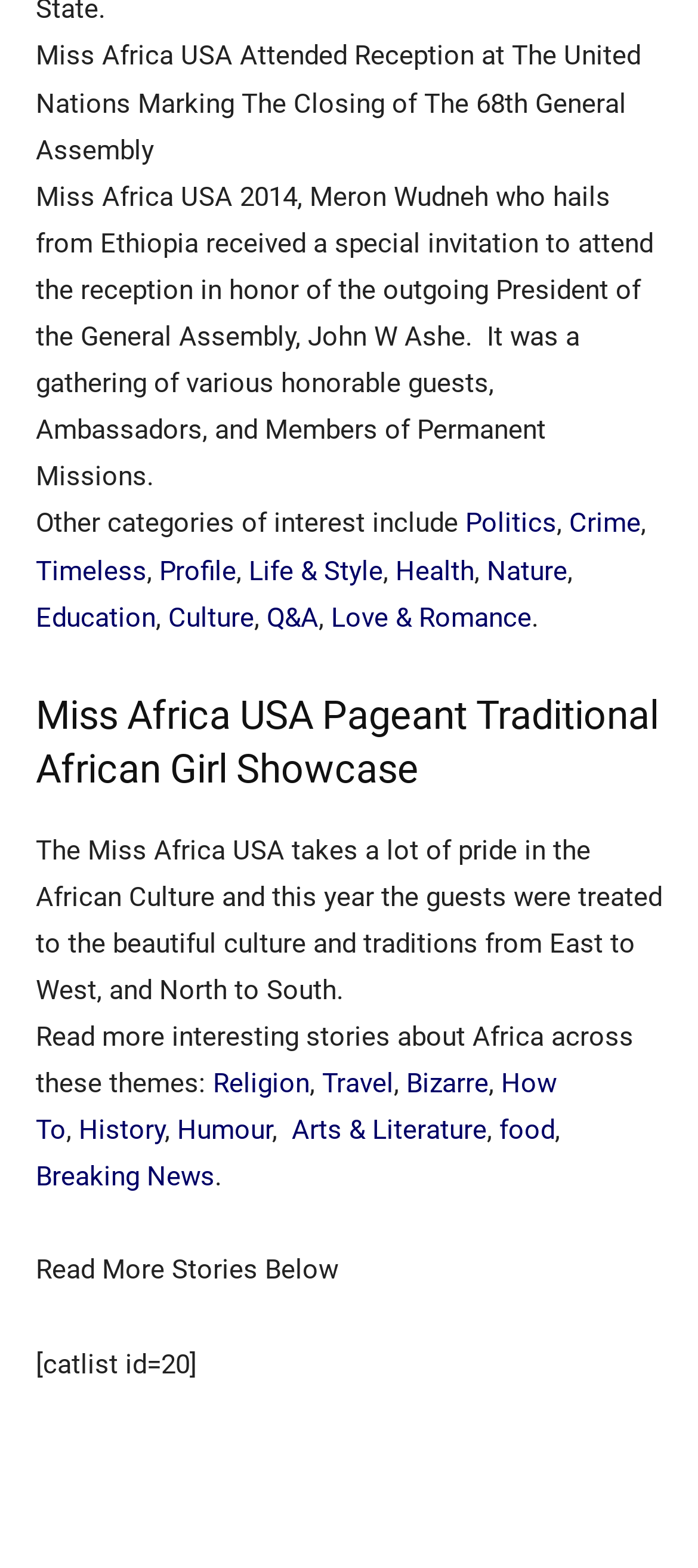What is the name of the pageant mentioned?
Look at the image and answer the question with a single word or phrase.

Miss Africa USA